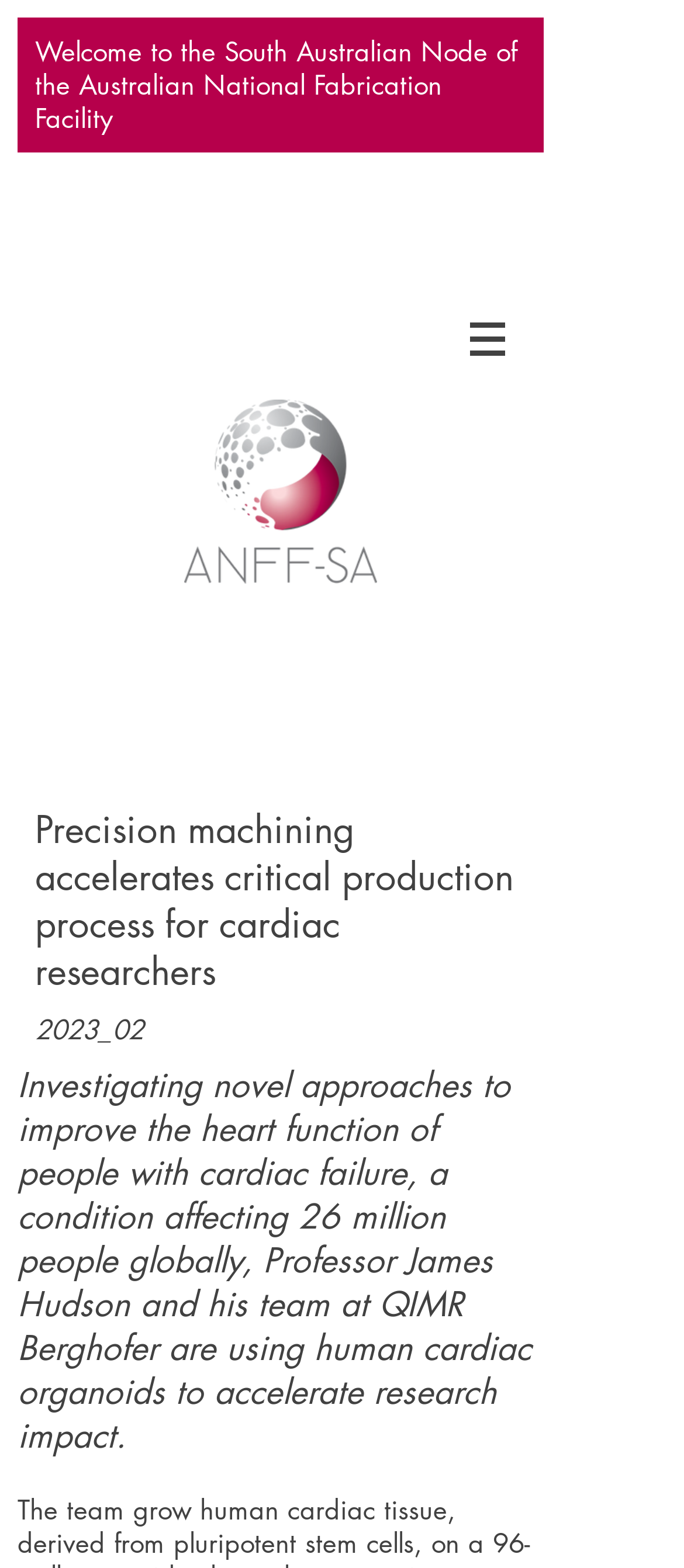How many people are affected by cardiac failure globally?
Based on the image content, provide your answer in one word or a short phrase.

26 million